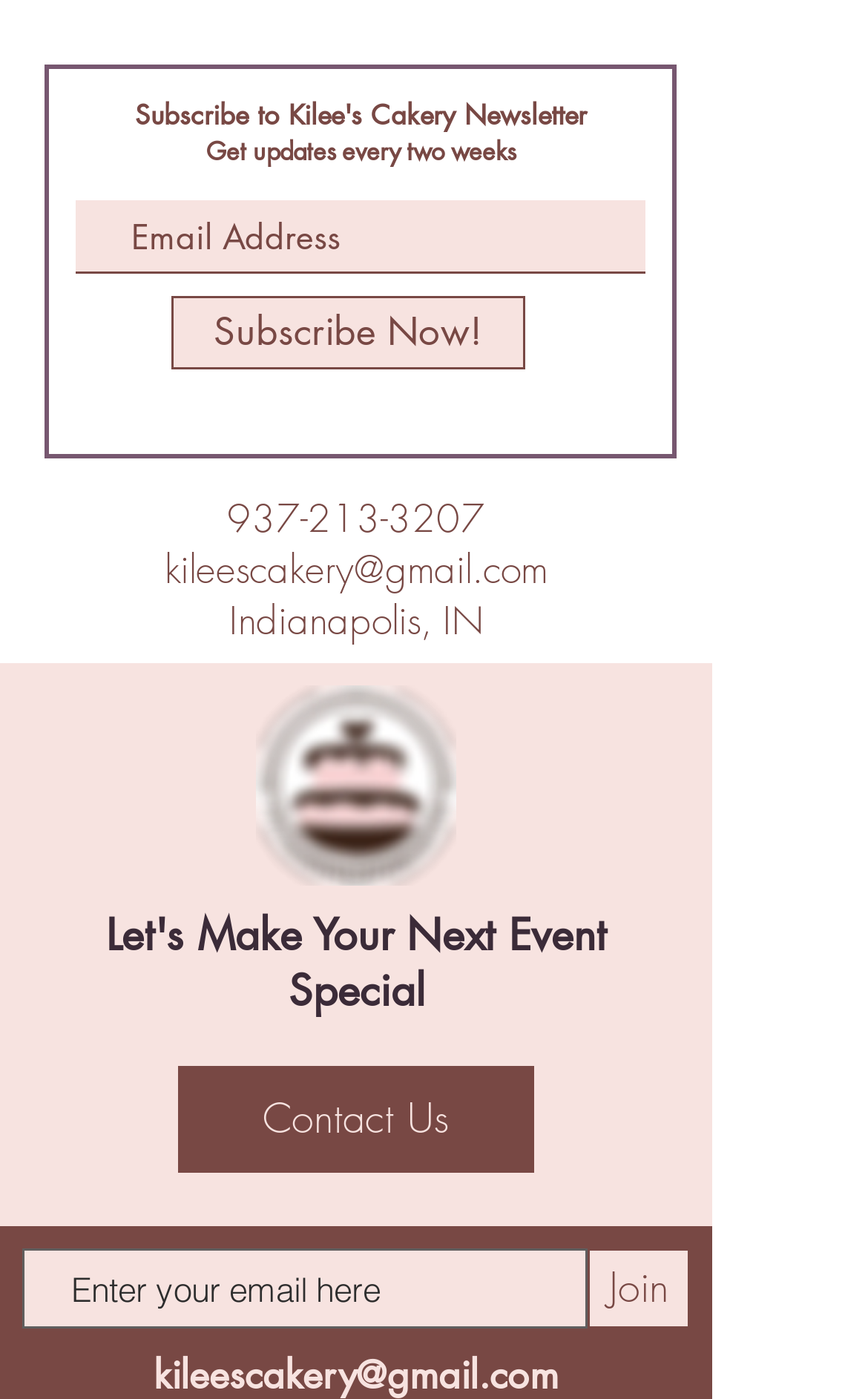How often are updates sent?
Can you provide a detailed and comprehensive answer to the question?

The heading 'Get updates every two weeks' suggests that the newsletter or updates are sent every two weeks.